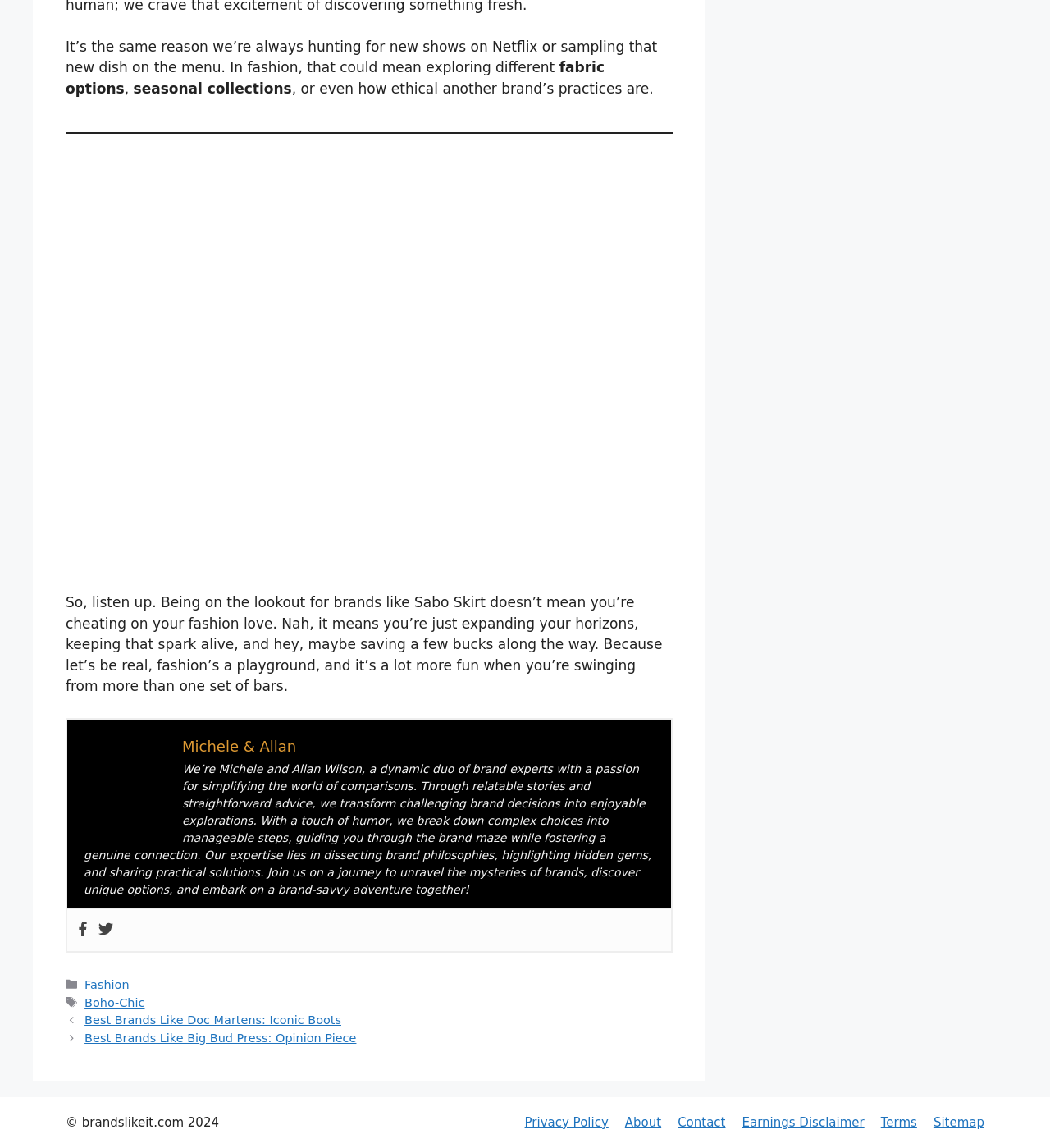Identify the bounding box coordinates for the element you need to click to achieve the following task: "Check the categories". The coordinates must be four float values ranging from 0 to 1, formatted as [left, top, right, bottom].

[0.08, 0.851, 0.141, 0.863]